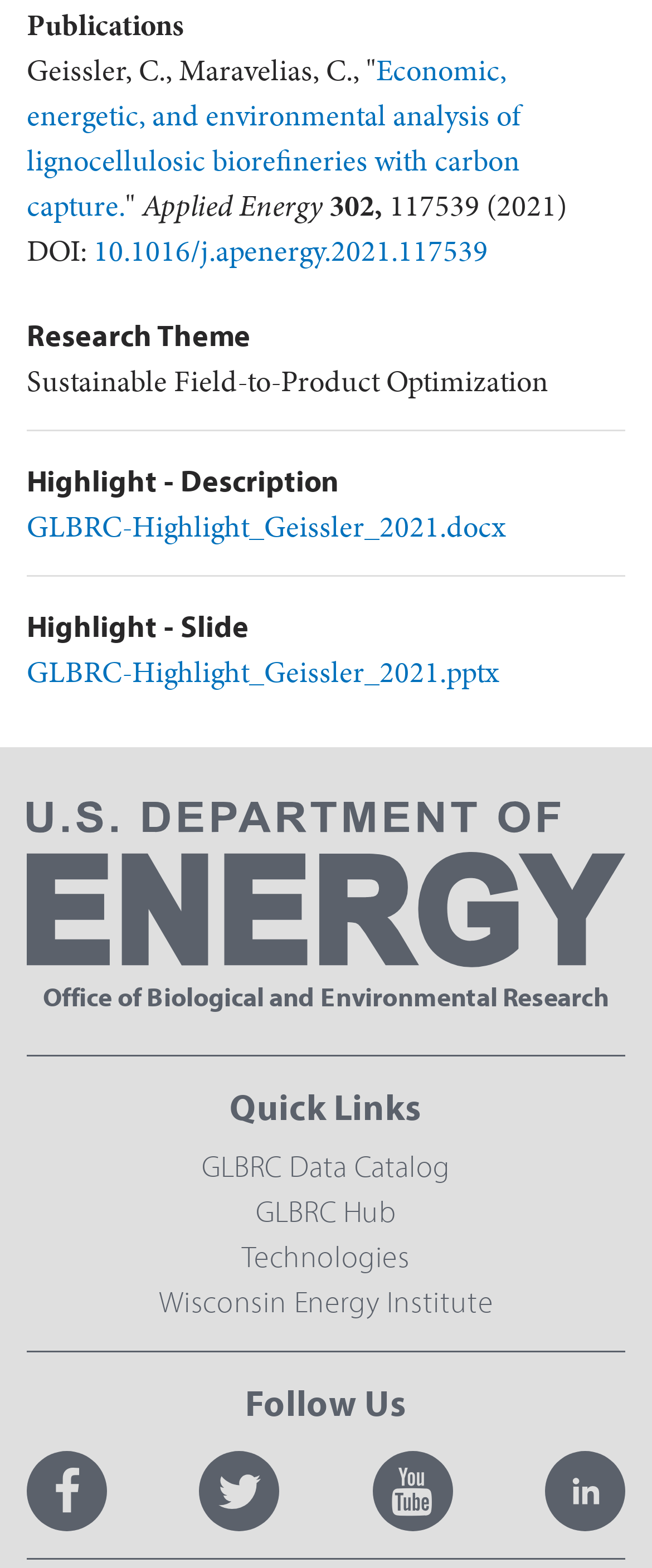Answer the following in one word or a short phrase: 
What is the title of the first publication?

Economic, energetic, and environmental analysis